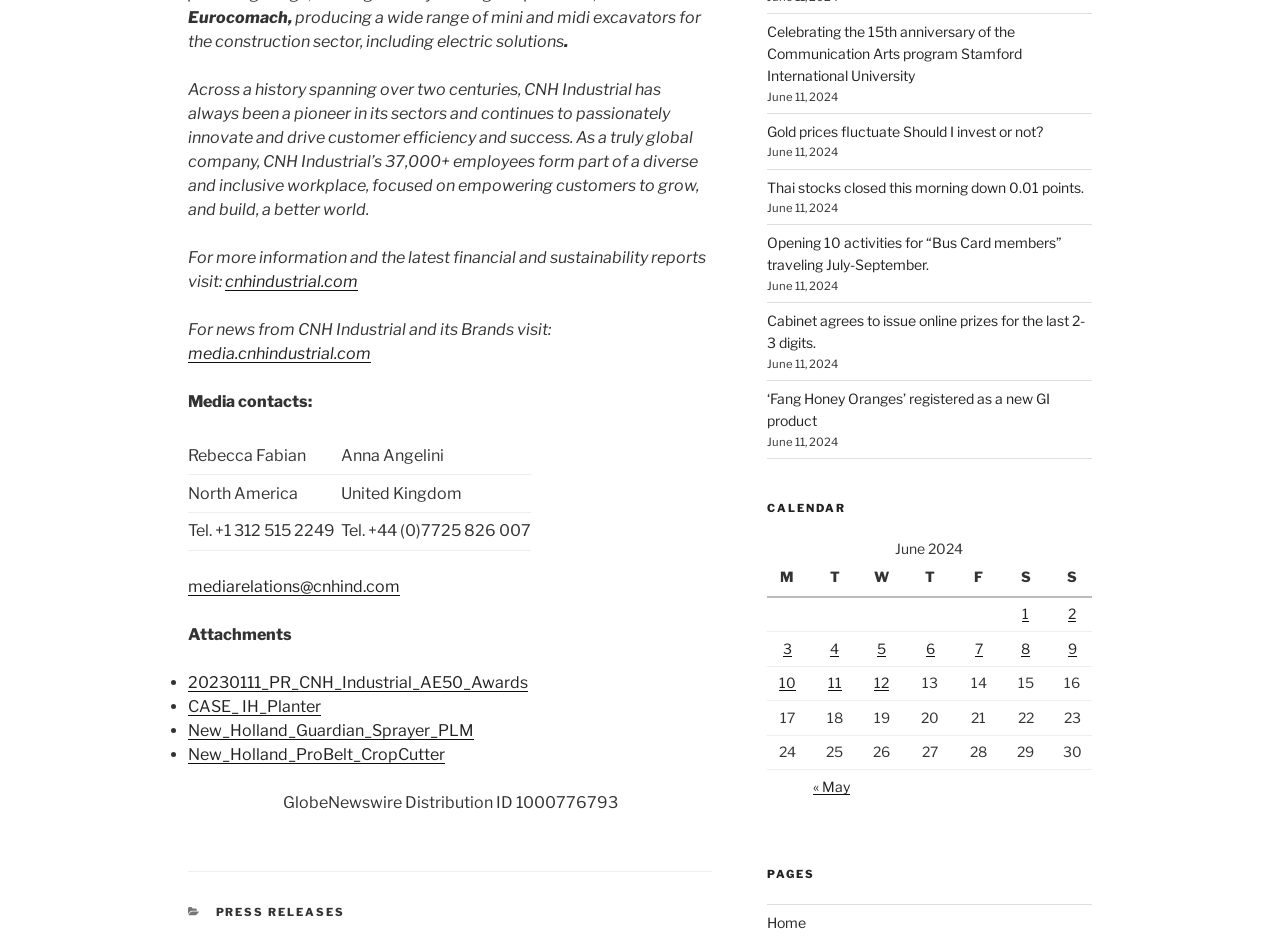What is the URL of the website for more information and financial reports?
Please answer the question with as much detail and depth as you can.

The URL is mentioned in the second paragraph of the webpage, which states 'For more information and the latest financial and sustainability reports visit: cnhindustrial.com'.